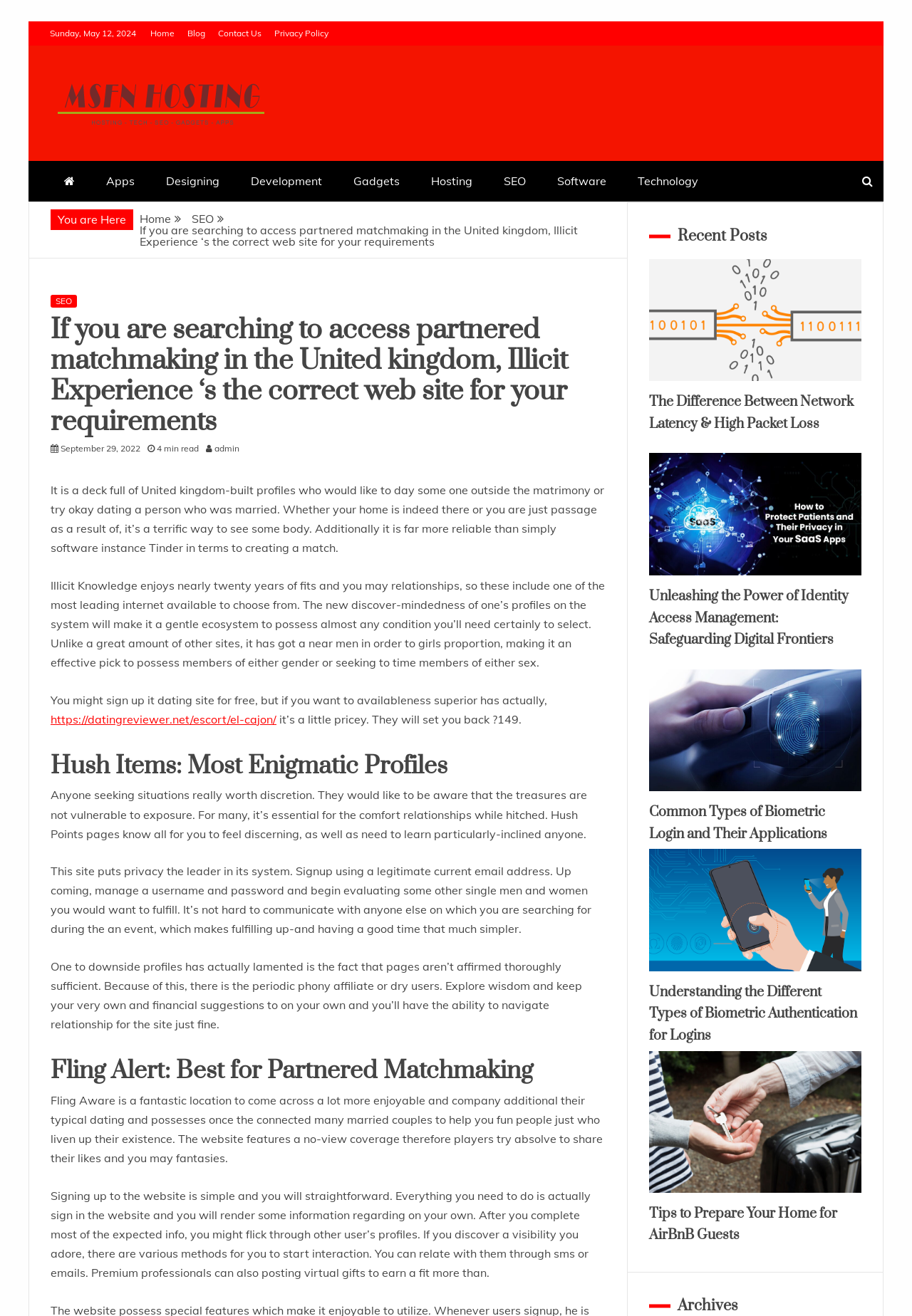Predict the bounding box of the UI element based on the description: "parent_node: MSFN Hosting". The coordinates should be four float numbers between 0 and 1, formatted as [left, top, right, bottom].

[0.055, 0.051, 0.291, 0.106]